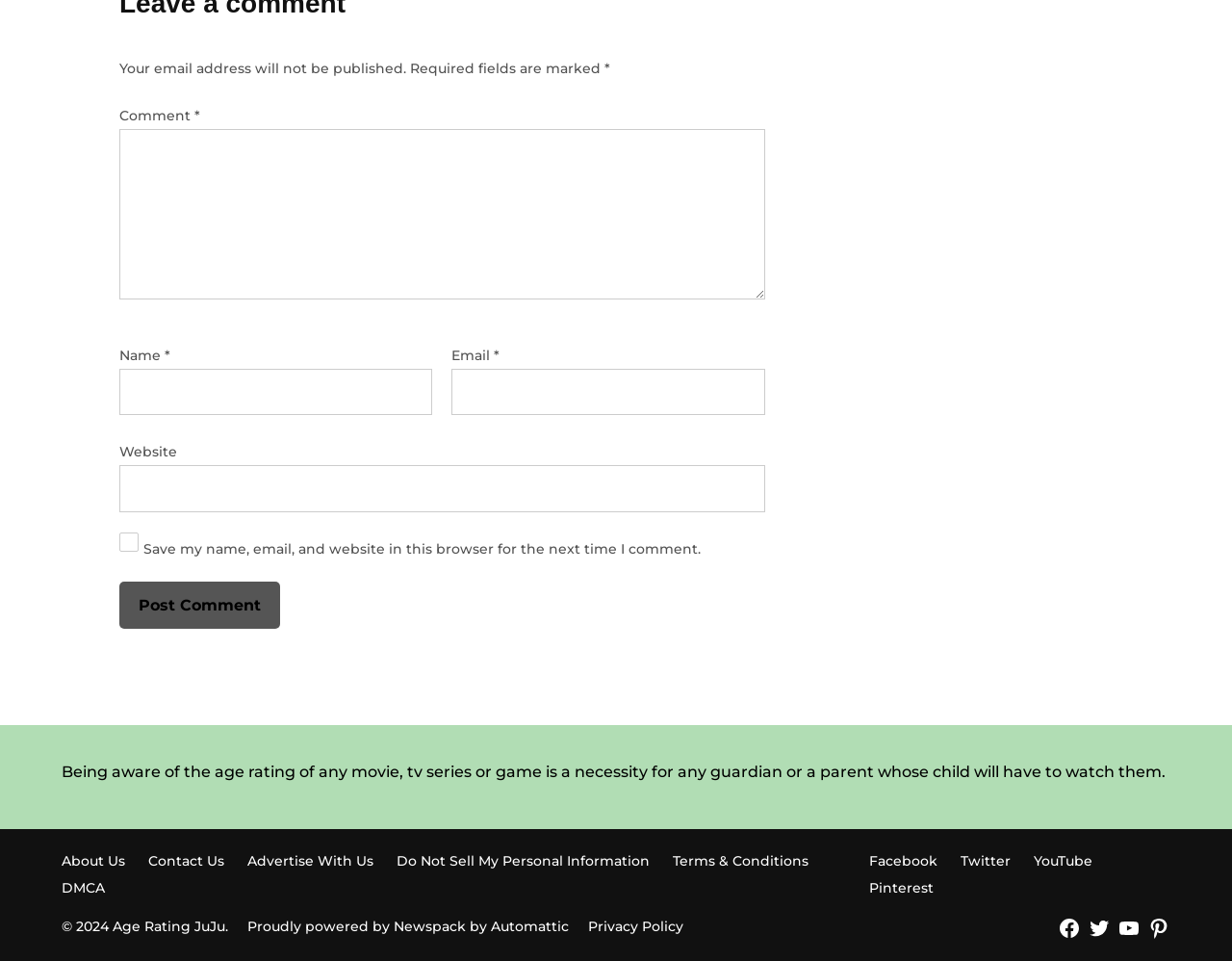Using the description: "Advertise With Us", determine the UI element's bounding box coordinates. Ensure the coordinates are in the format of four float numbers between 0 and 1, i.e., [left, top, right, bottom].

[0.201, 0.883, 0.303, 0.91]